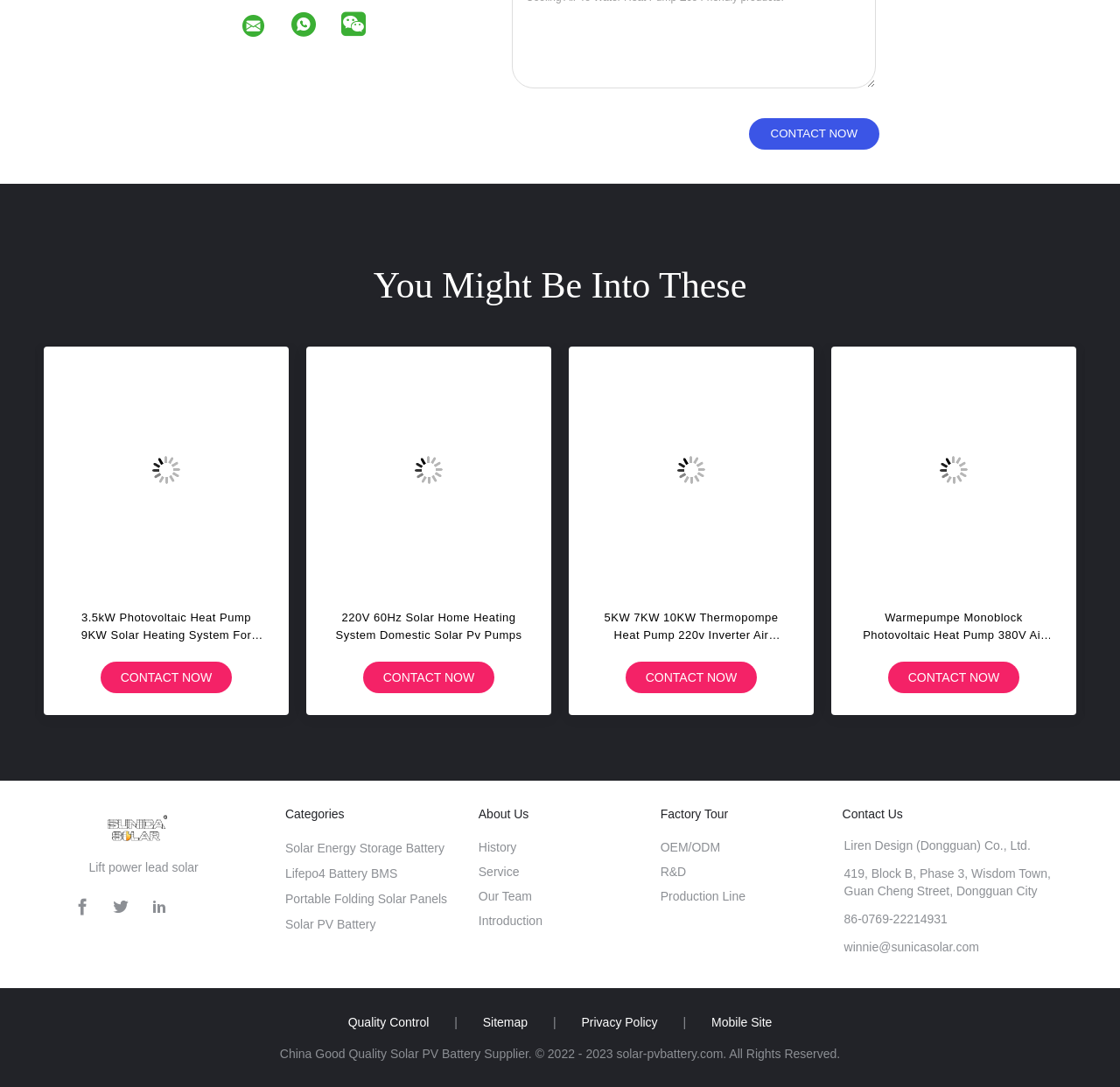Refer to the image and answer the question with as much detail as possible: How many products are displayed on the webpage?

I counted the number of products displayed on the webpage by looking at the links with images and headings that describe the products. I found four products: '3KW 10KW Solar Photovoltaic Heat Pump Air Water For House', 'House Use 4KW DC Inverter Mini Heat Pump Solar Water Heating System', 'Solar Air Cooling Photovoltaic Heat Pump 10KW Dc Inverter Heat Pump Air Conditioner', and 'R32 Split System Heat Pumps EVI Exhaust Heat Pumps For Houses'.